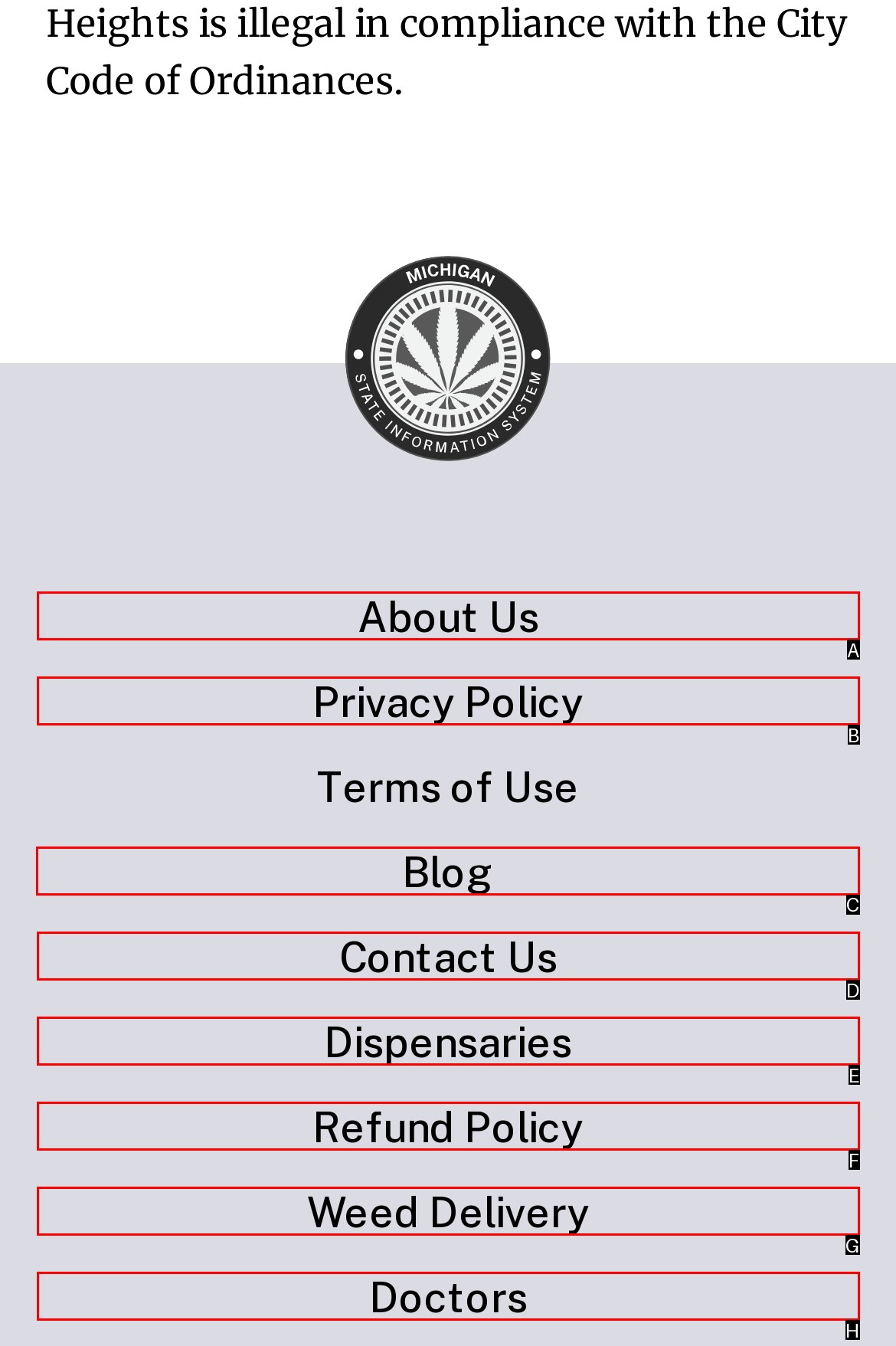Determine which option you need to click to execute the following task: go to blog. Provide your answer as a single letter.

C